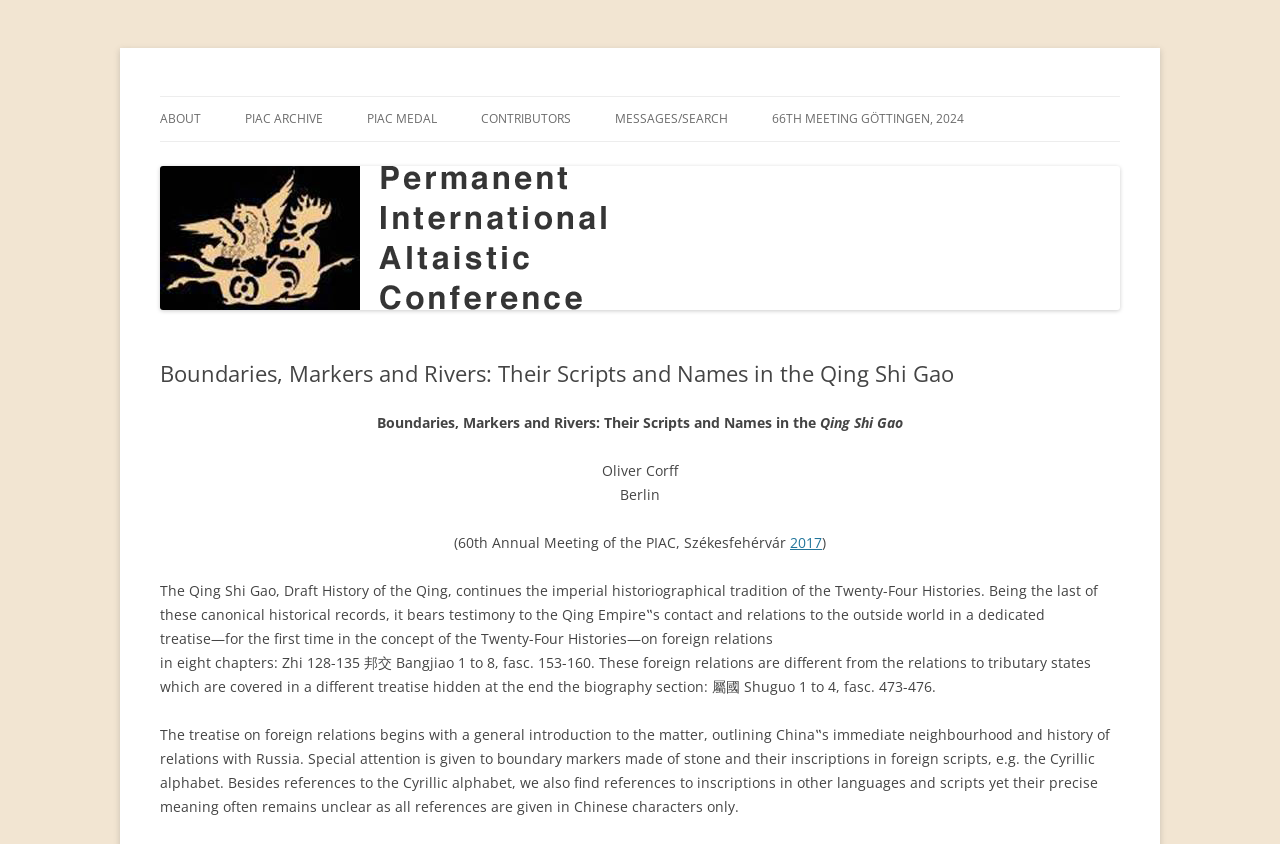Bounding box coordinates should be in the format (top-left x, top-left y, bottom-right x, bottom-right y) and all values should be floating point numbers between 0 and 1. Determine the bounding box coordinate for the UI element described as: Search

None